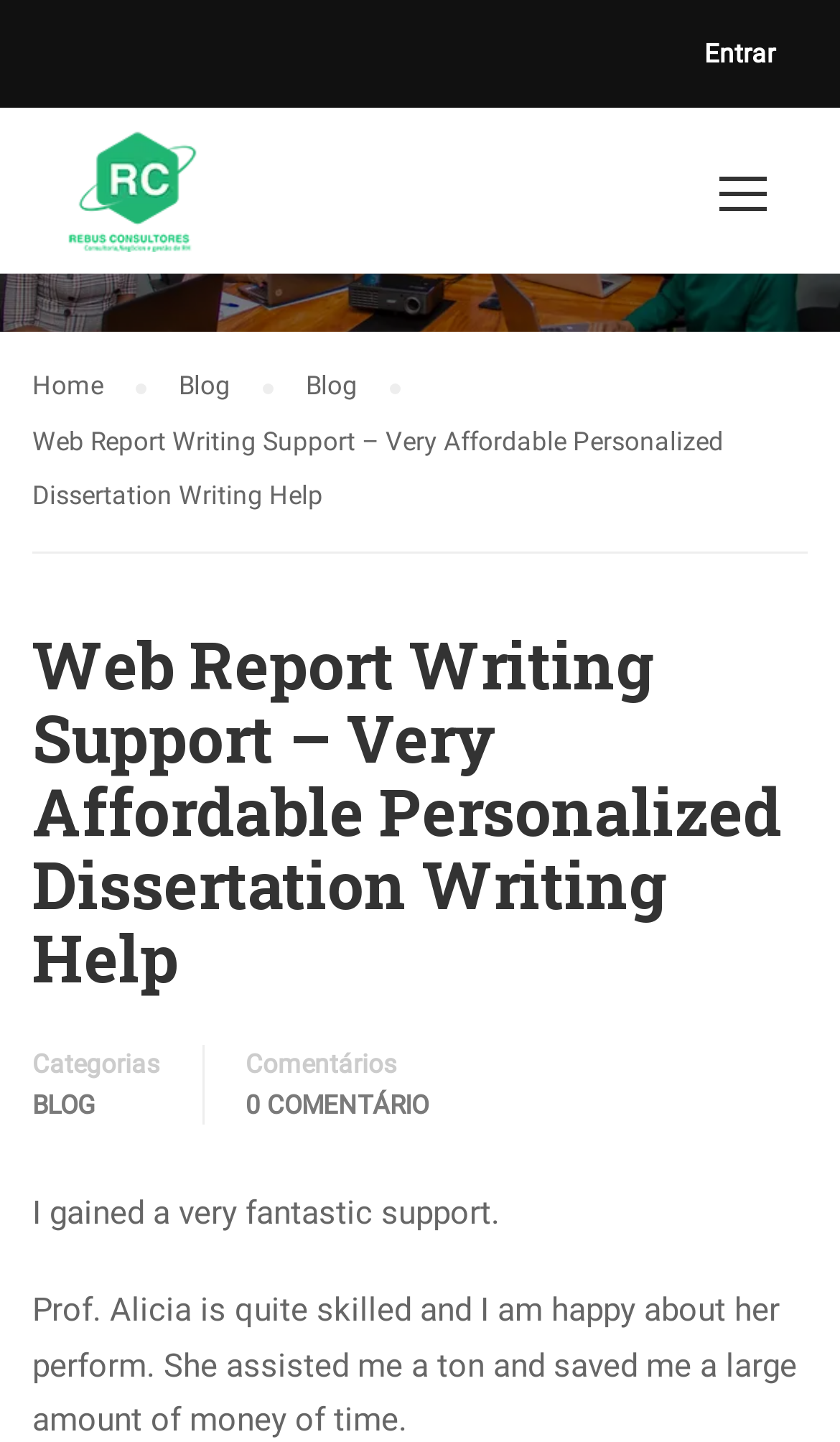Respond concisely with one word or phrase to the following query:
What is the name of the online course platform mentioned?

Cursos Online